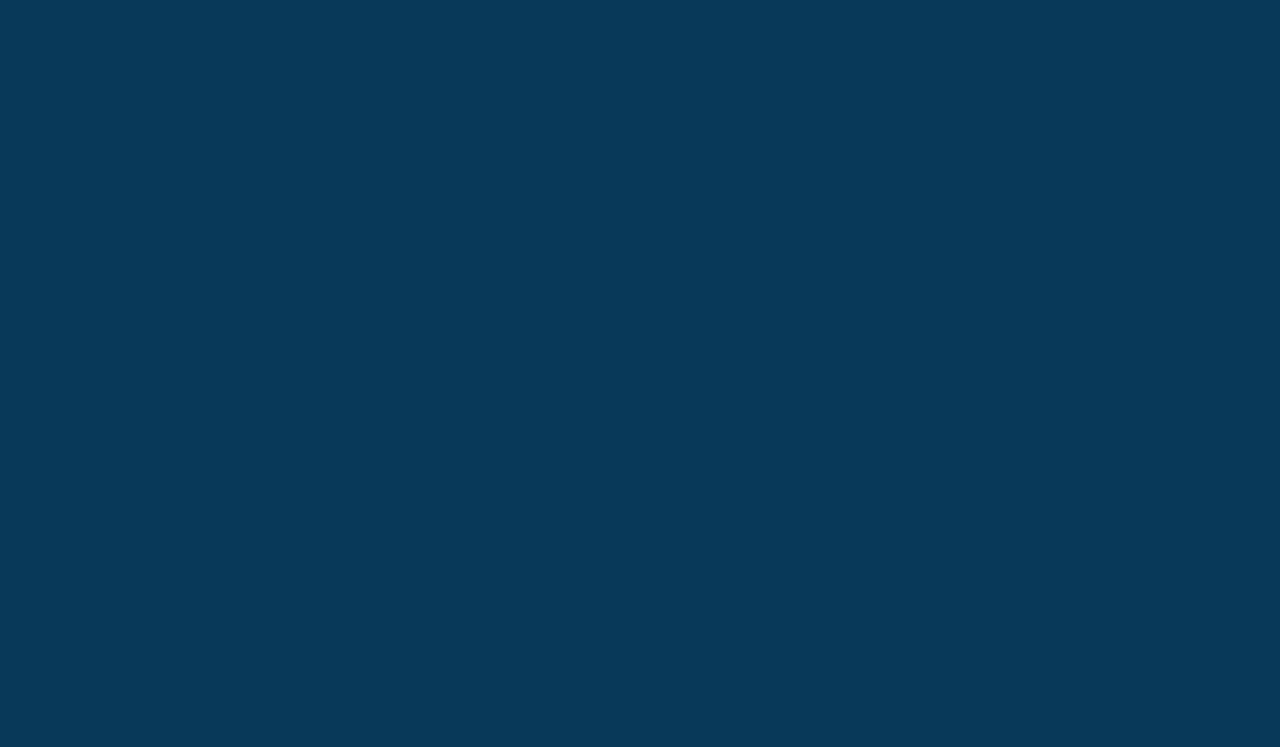Identify the text that serves as the heading for the webpage and generate it.

Accreditation to support sustainable development